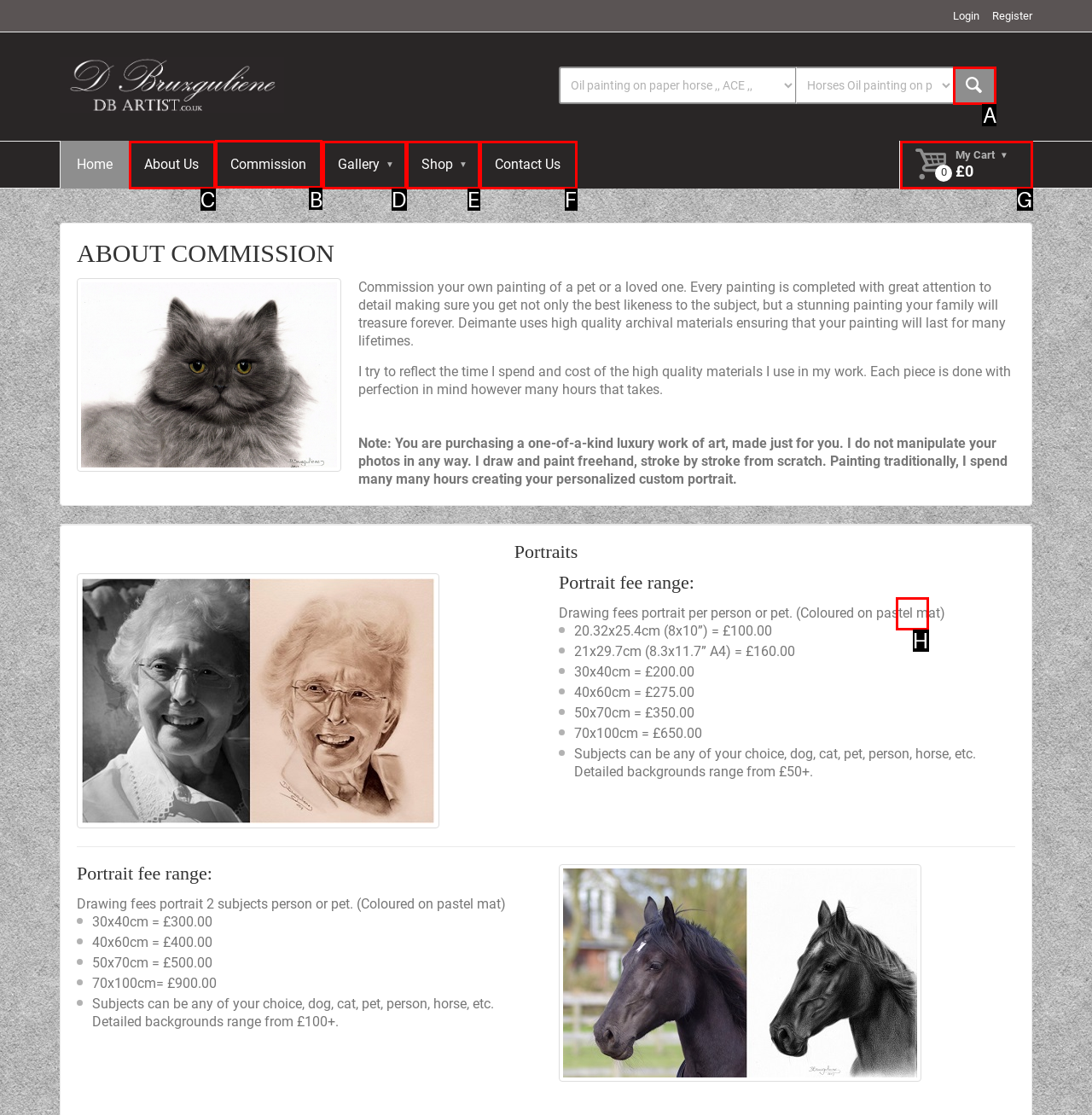Choose the HTML element that should be clicked to accomplish the task: Click the Commission link. Answer with the letter of the chosen option.

B